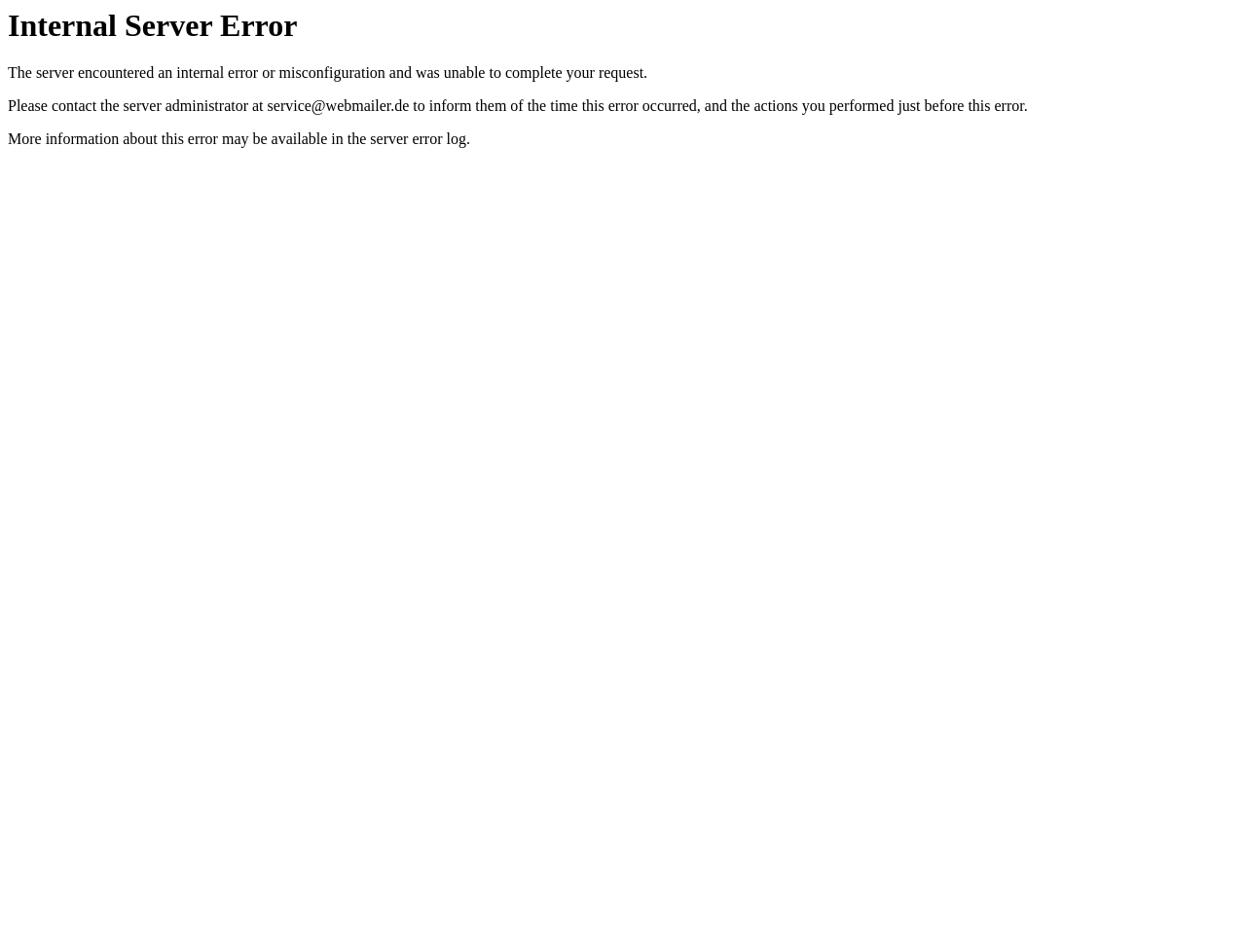What is the main heading of this webpage? Please extract and provide it.

Internal Server Error